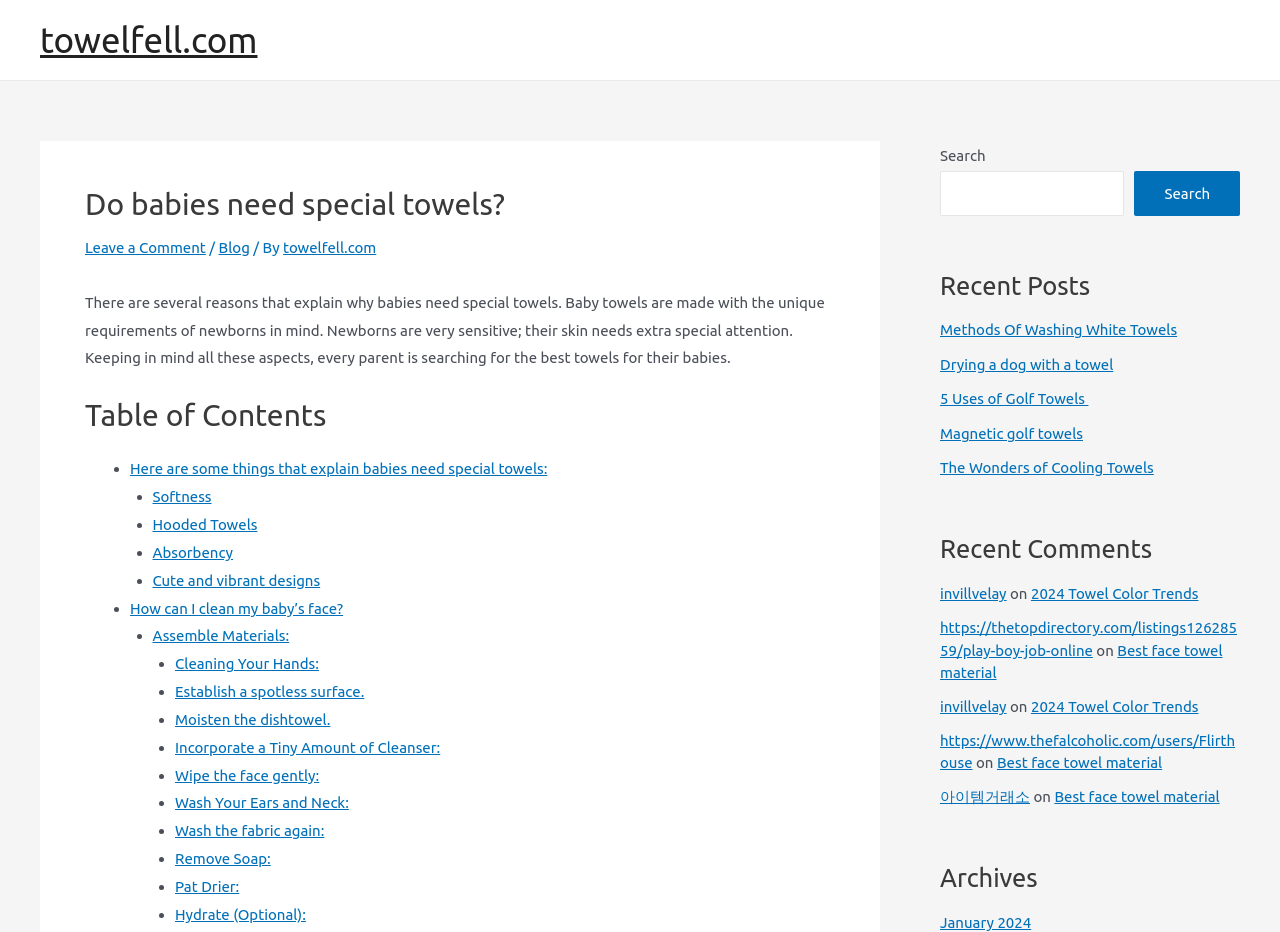How many list markers are there in the table of contents?
Based on the visual details in the image, please answer the question thoroughly.

The table of contents section has 11 list markers, each corresponding to a specific topic or subheading, including 'Here are some things that explain babies need special towels', 'Softness', 'Hooded Towels', and others.